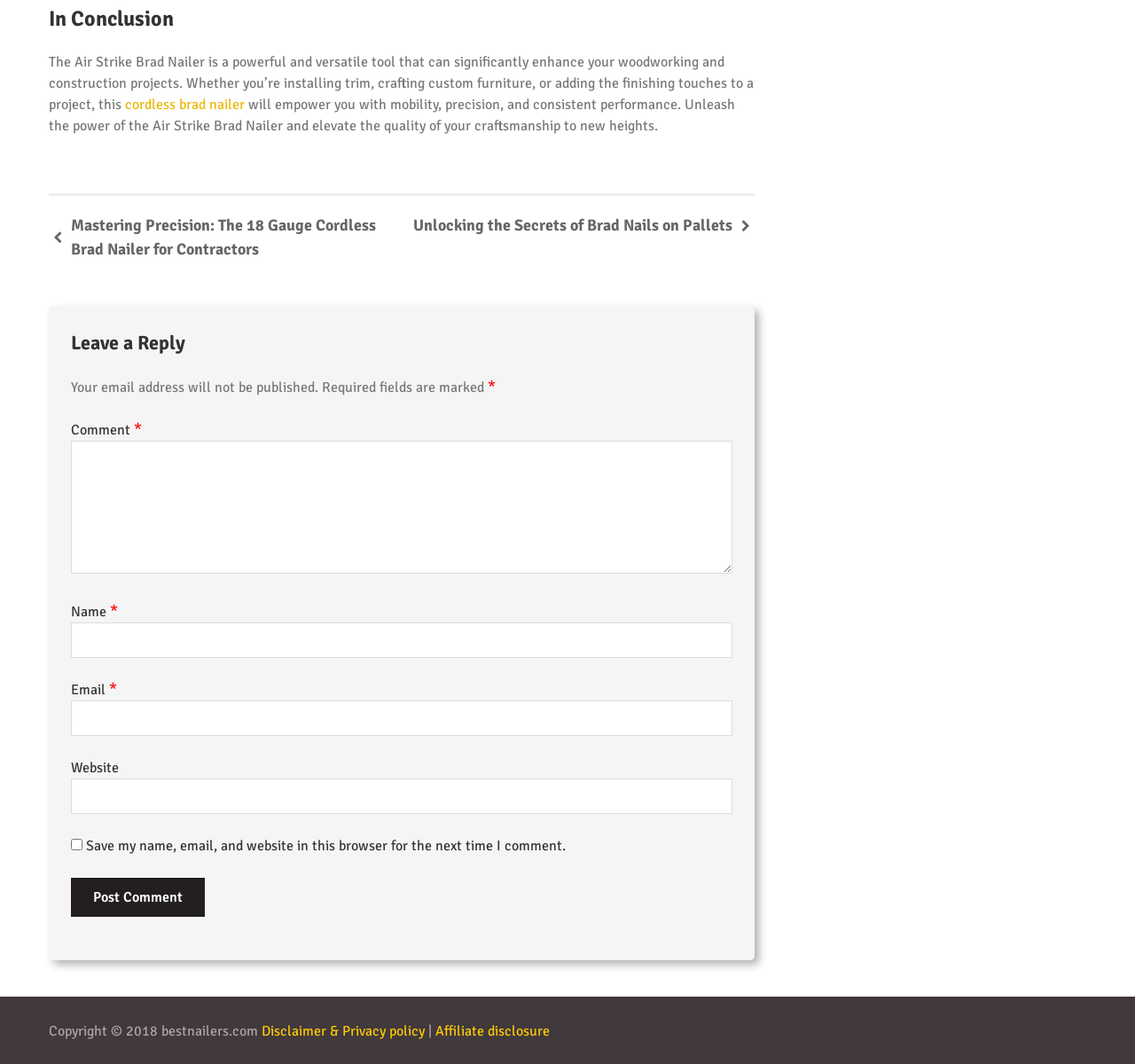Please identify the bounding box coordinates of the element I need to click to follow this instruction: "Leave a comment".

[0.062, 0.396, 0.118, 0.413]